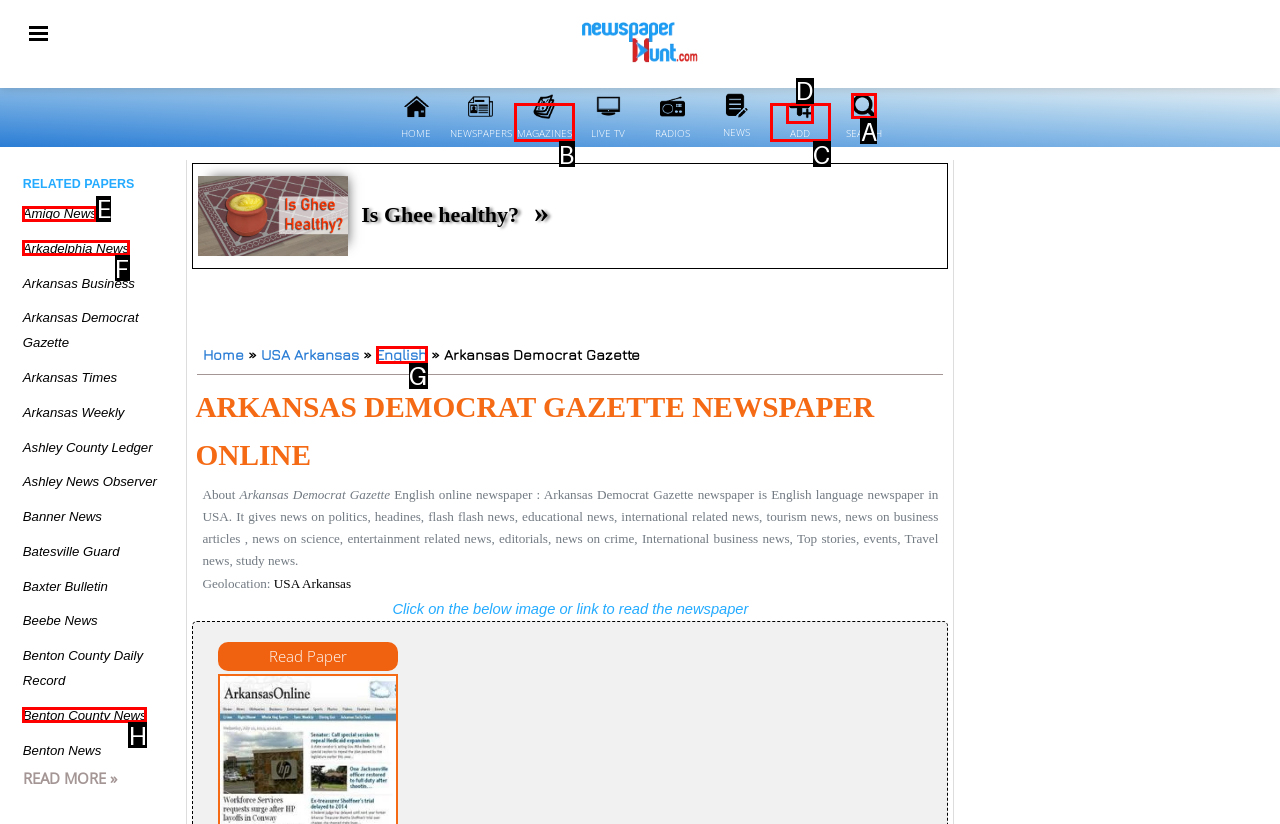Which option should be clicked to complete this task: search for news
Reply with the letter of the correct choice from the given choices.

A